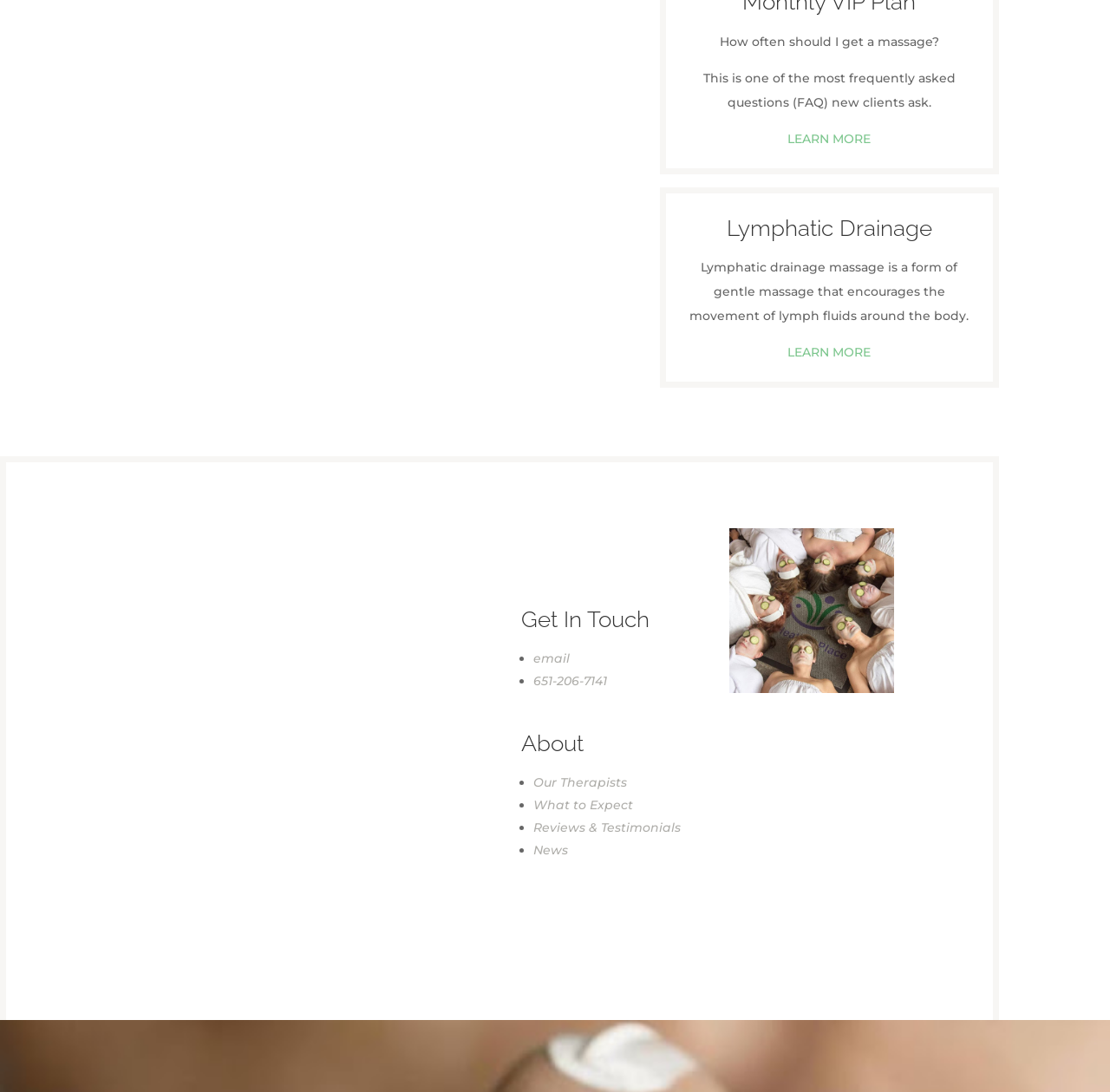What type of massage is described? From the image, respond with a single word or brief phrase.

Lymphatic drainage